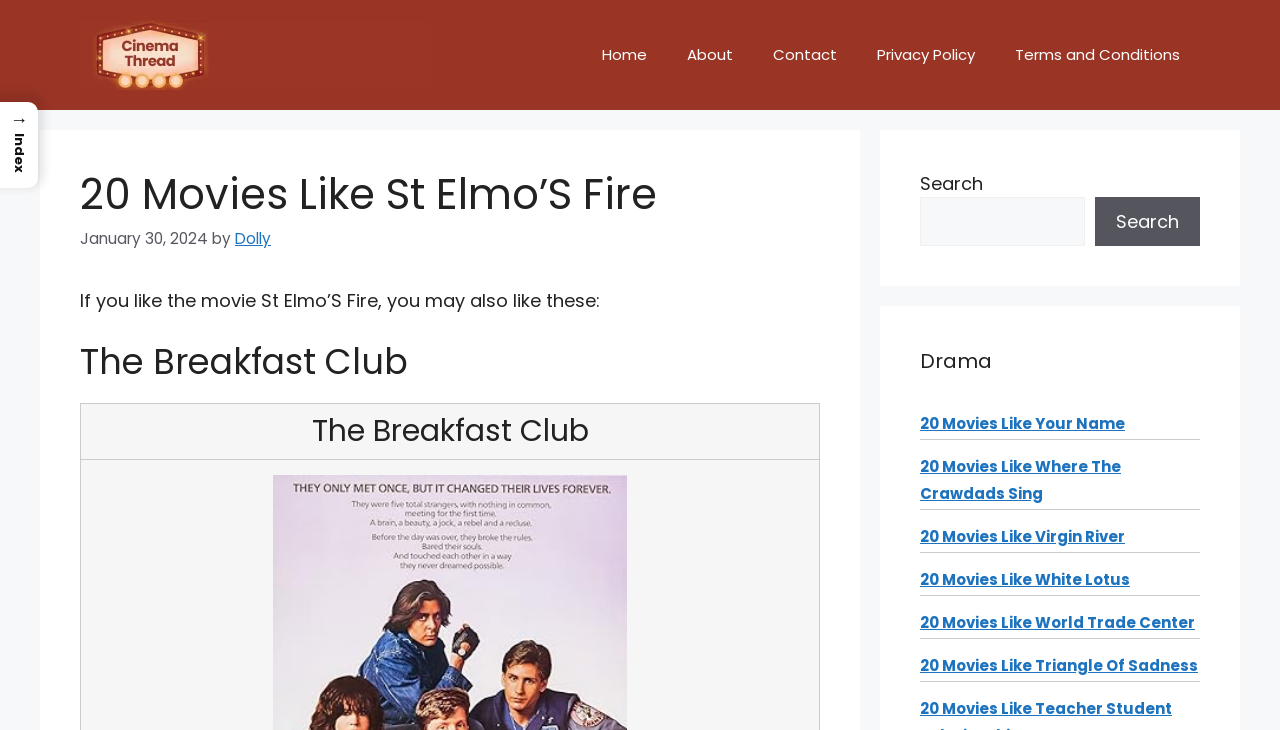Locate the bounding box coordinates of the region to be clicked to comply with the following instruction: "search for a movie". The coordinates must be four float numbers between 0 and 1, in the form [left, top, right, bottom].

[0.719, 0.27, 0.848, 0.337]